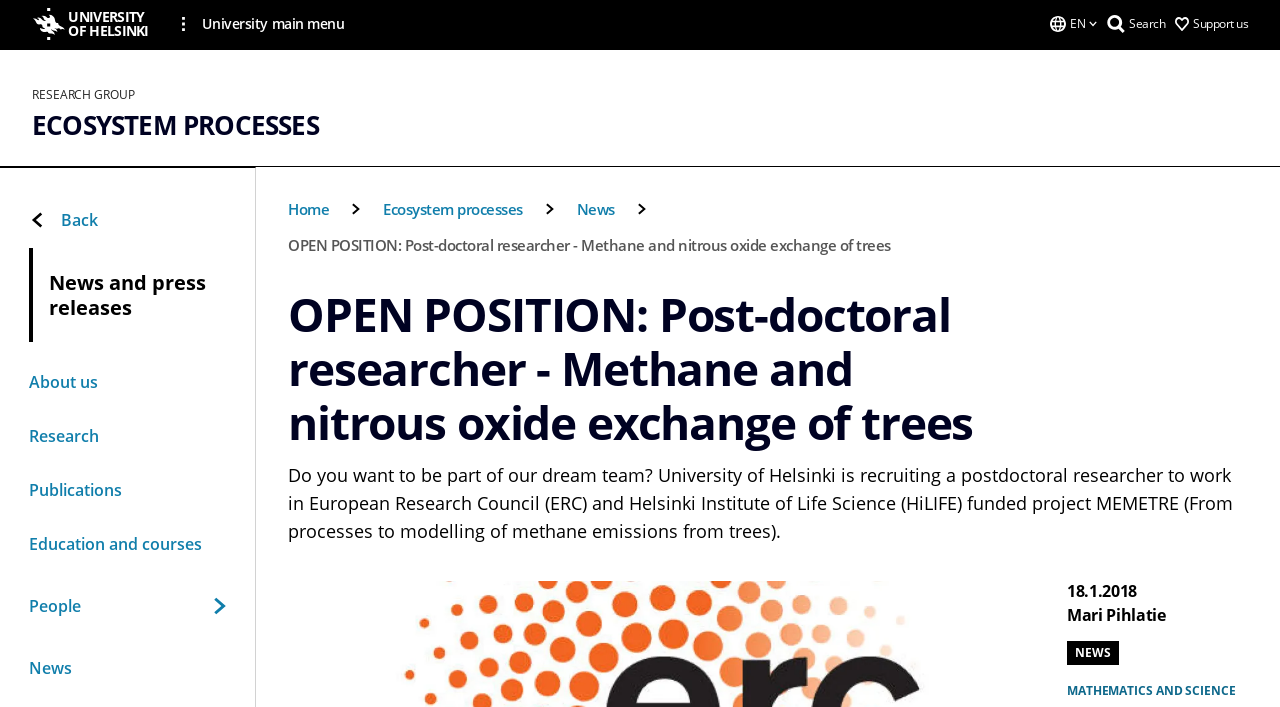Respond to the question below with a concise word or phrase:
What is the language of the webpage?

EN